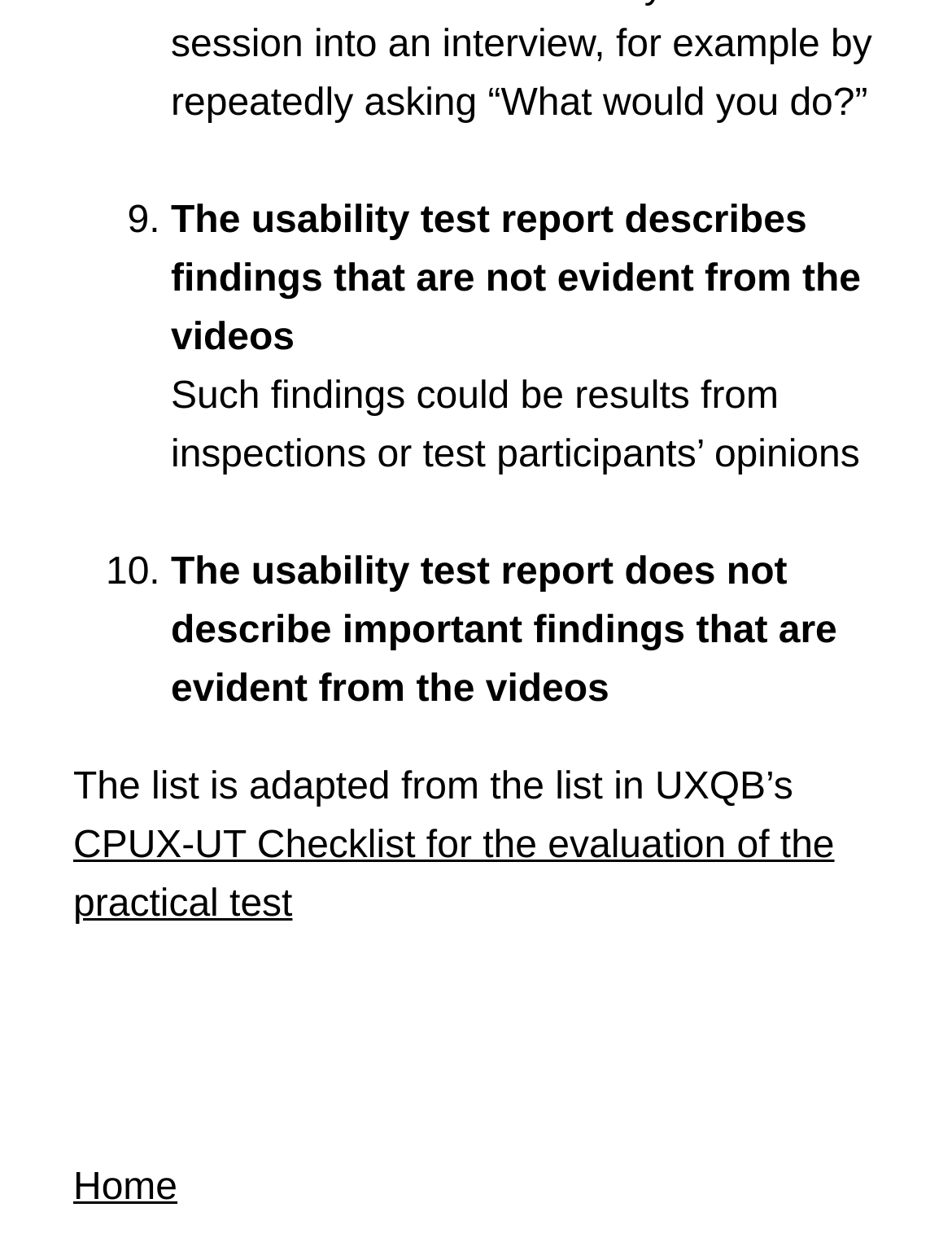Give a concise answer using only one word or phrase for this question:
What is the link at the bottom of the page?

Home